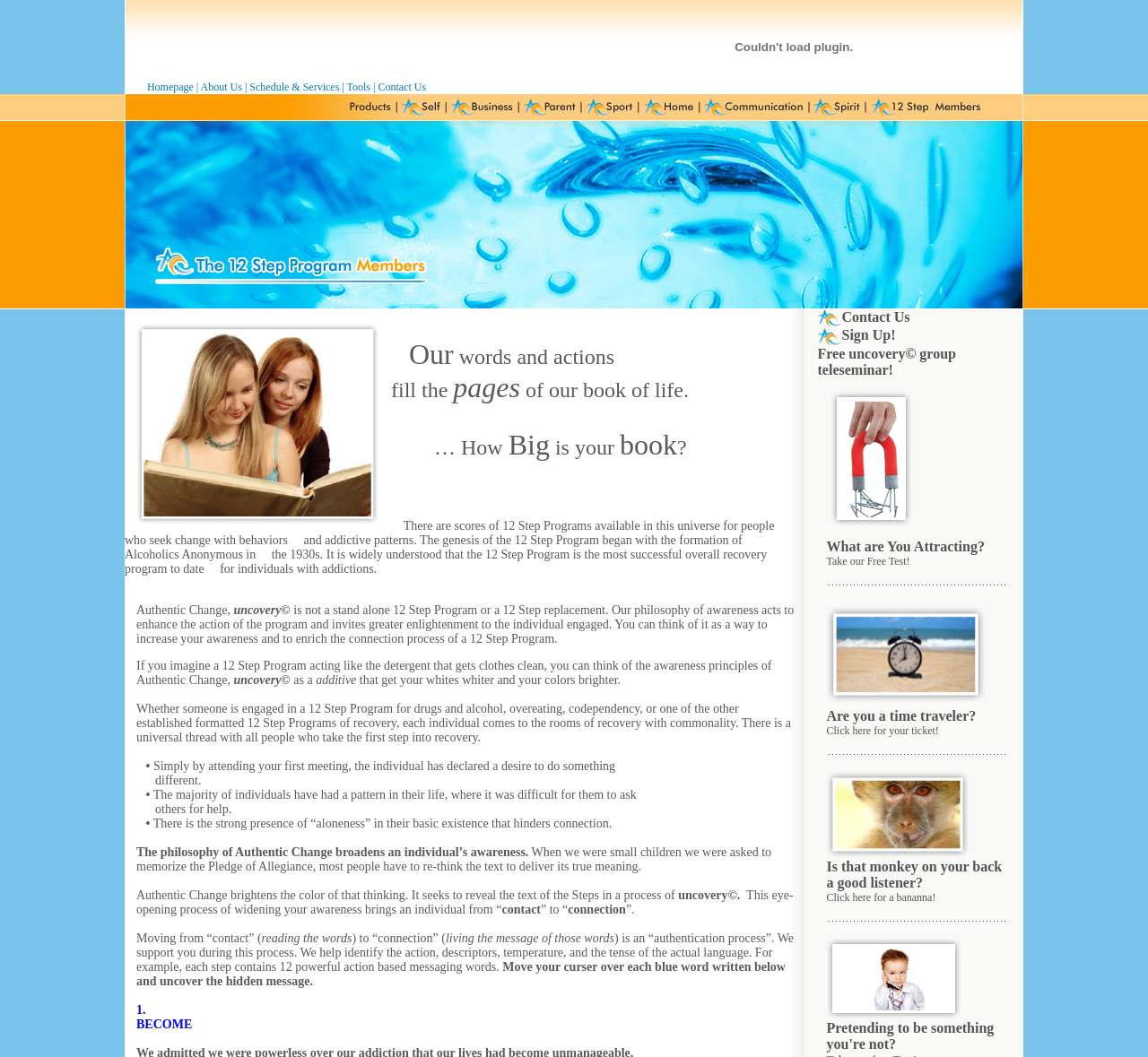Create a detailed narrative of the webpage’s visual and textual elements.

The webpage is divided into several sections. At the top, there is a navigation menu with links to "Homepage", "About Us", "Schedule & Services", "Tools", and "Contact Us". Below the navigation menu, there is a section with multiple images arranged horizontally.

The main content of the webpage is divided into two columns. The left column contains a large block of text that discusses the 12 Step Program, its history, and its effectiveness in recovery. The text also mentions the importance of attending meetings and seeking help from others. The right column appears to be empty, with a few images scattered throughout.

There are several images scattered throughout the webpage, including a plugin object and an embedded object. Some of the images are arranged horizontally, while others are placed vertically.

The text in the left column is divided into several paragraphs, with each paragraph discussing a different aspect of the 12 Step Program. The text is written in a formal tone and includes some inspirational quotes and phrases. Overall, the webpage appears to be promoting the 12 Step Program as a effective way to achieve recovery and personal growth.